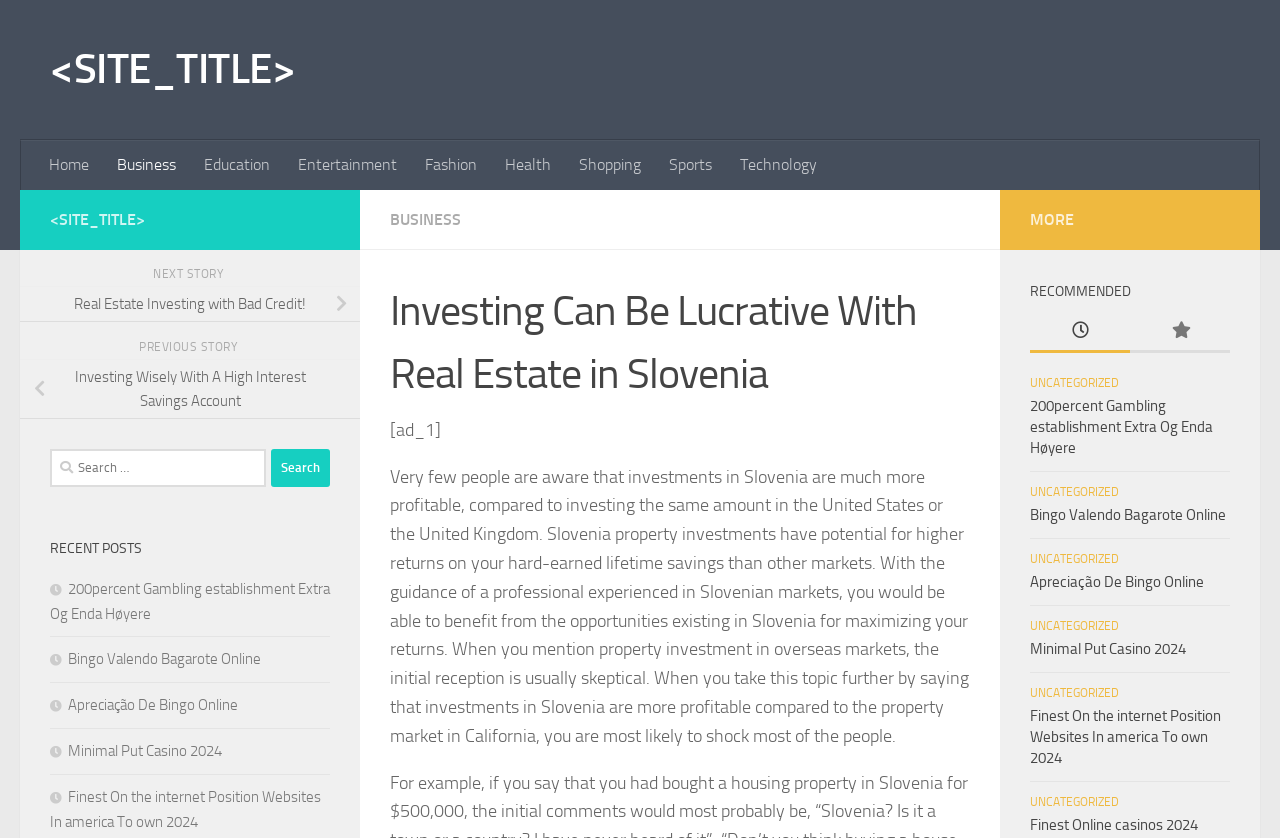Find the bounding box coordinates of the element's region that should be clicked in order to follow the given instruction: "Explore 'Real Estate Investing with Bad Credit!'". The coordinates should consist of four float numbers between 0 and 1, i.e., [left, top, right, bottom].

[0.016, 0.341, 0.281, 0.384]